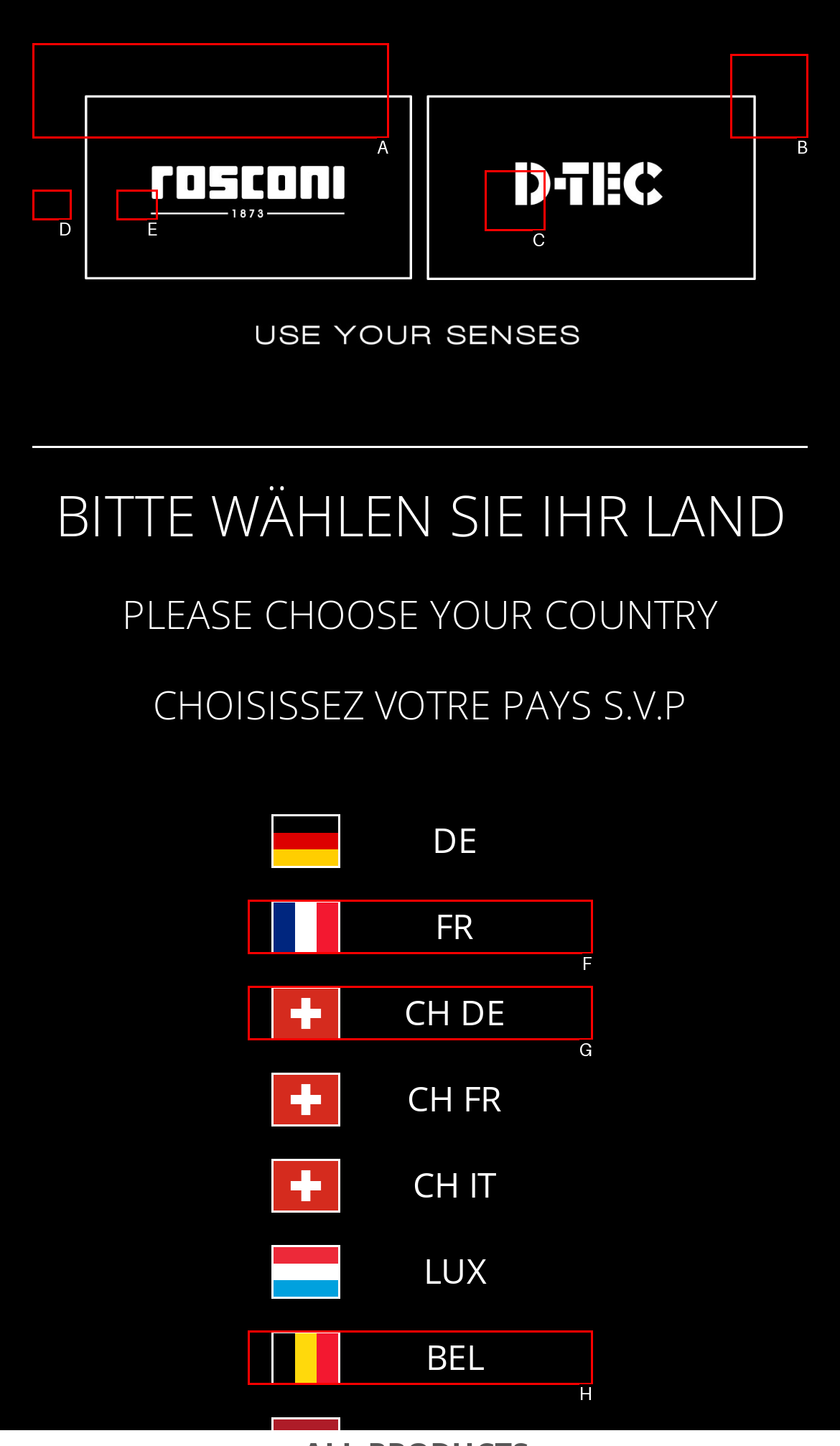From the given choices, determine which HTML element aligns with the description: CH DE Respond with the letter of the appropriate option.

G